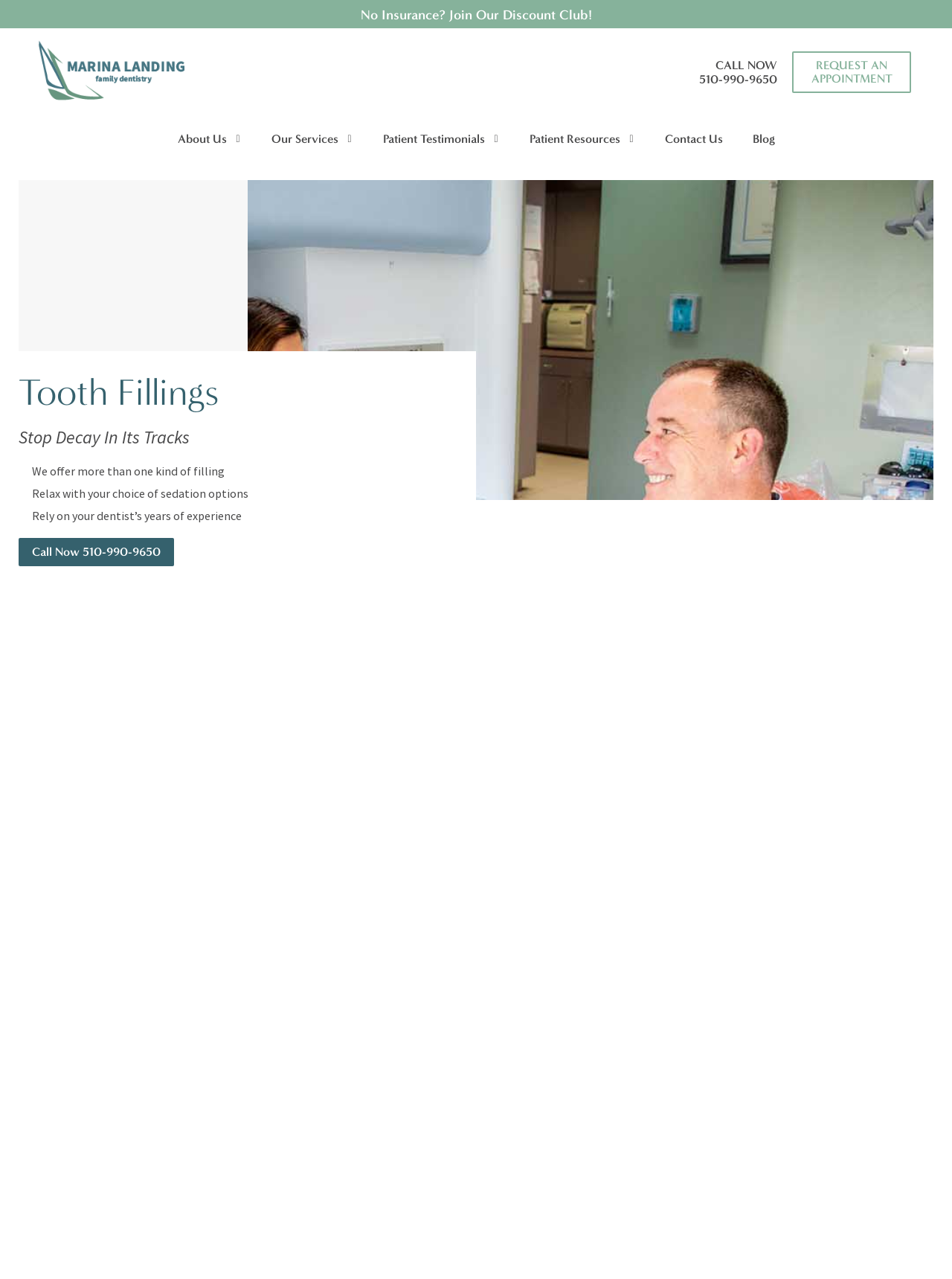Please determine the primary heading and provide its text.

Keep Your Smile Looking Healthy With Tooth Fillings in Alameda